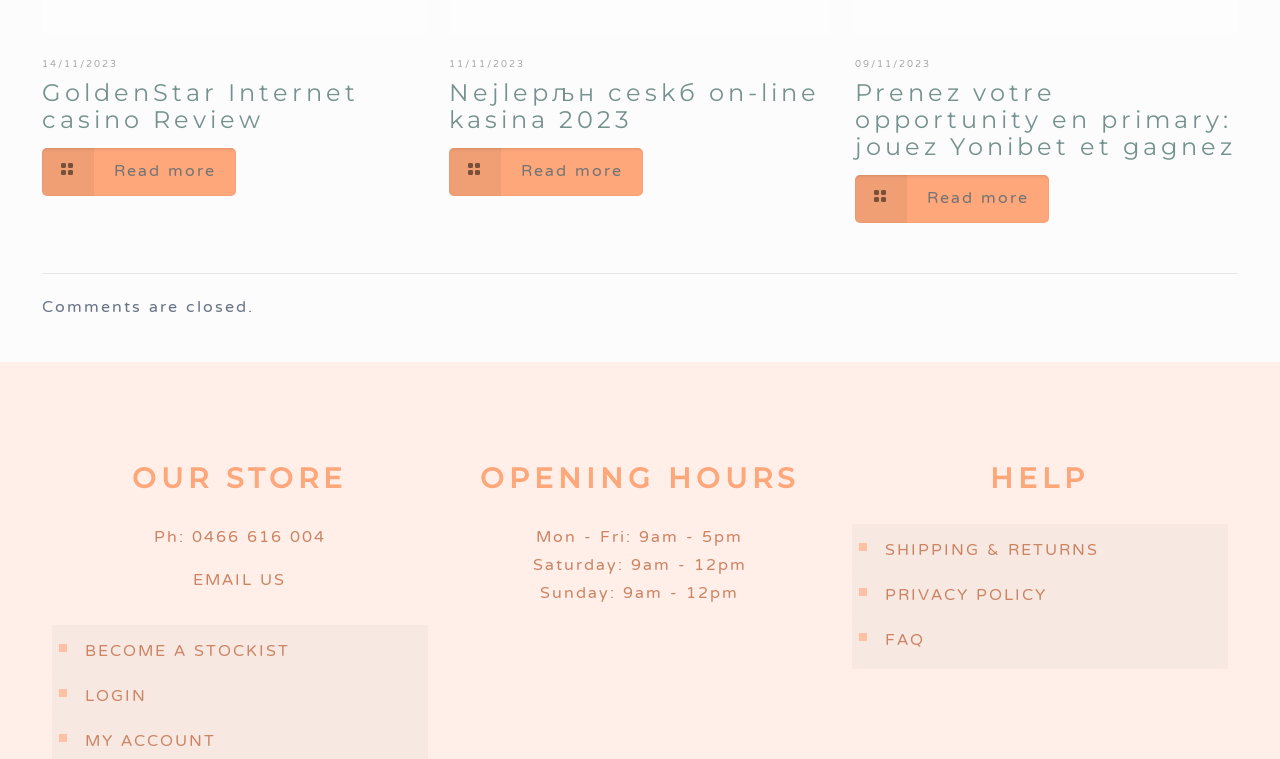Can you pinpoint the bounding box coordinates for the clickable element required for this instruction: "Read more about GoldenStar Internet casino Review"? The coordinates should be four float numbers between 0 and 1, i.e., [left, top, right, bottom].

[0.033, 0.103, 0.28, 0.177]